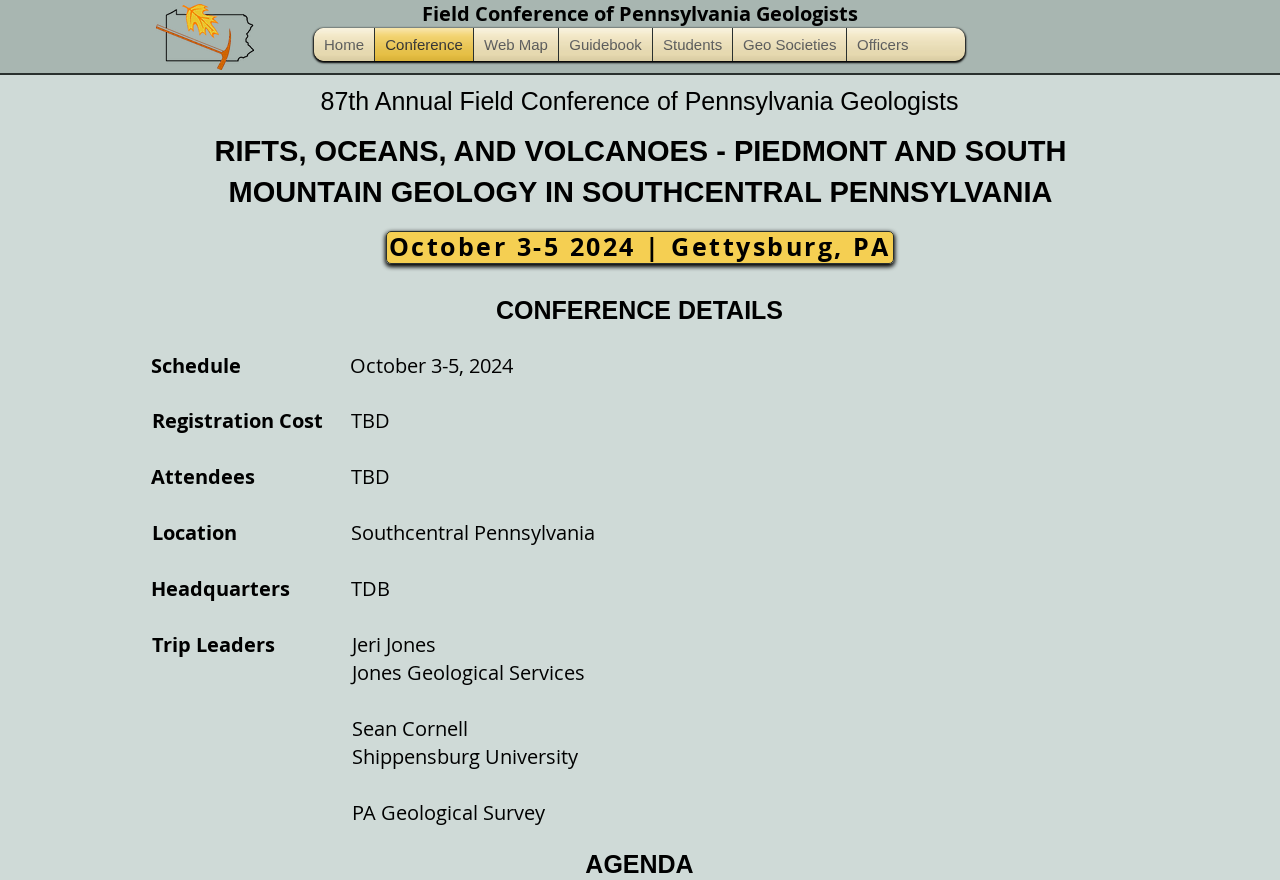Predict the bounding box coordinates of the UI element that matches this description: "Home". The coordinates should be in the format [left, top, right, bottom] with each value between 0 and 1.

[0.245, 0.032, 0.292, 0.069]